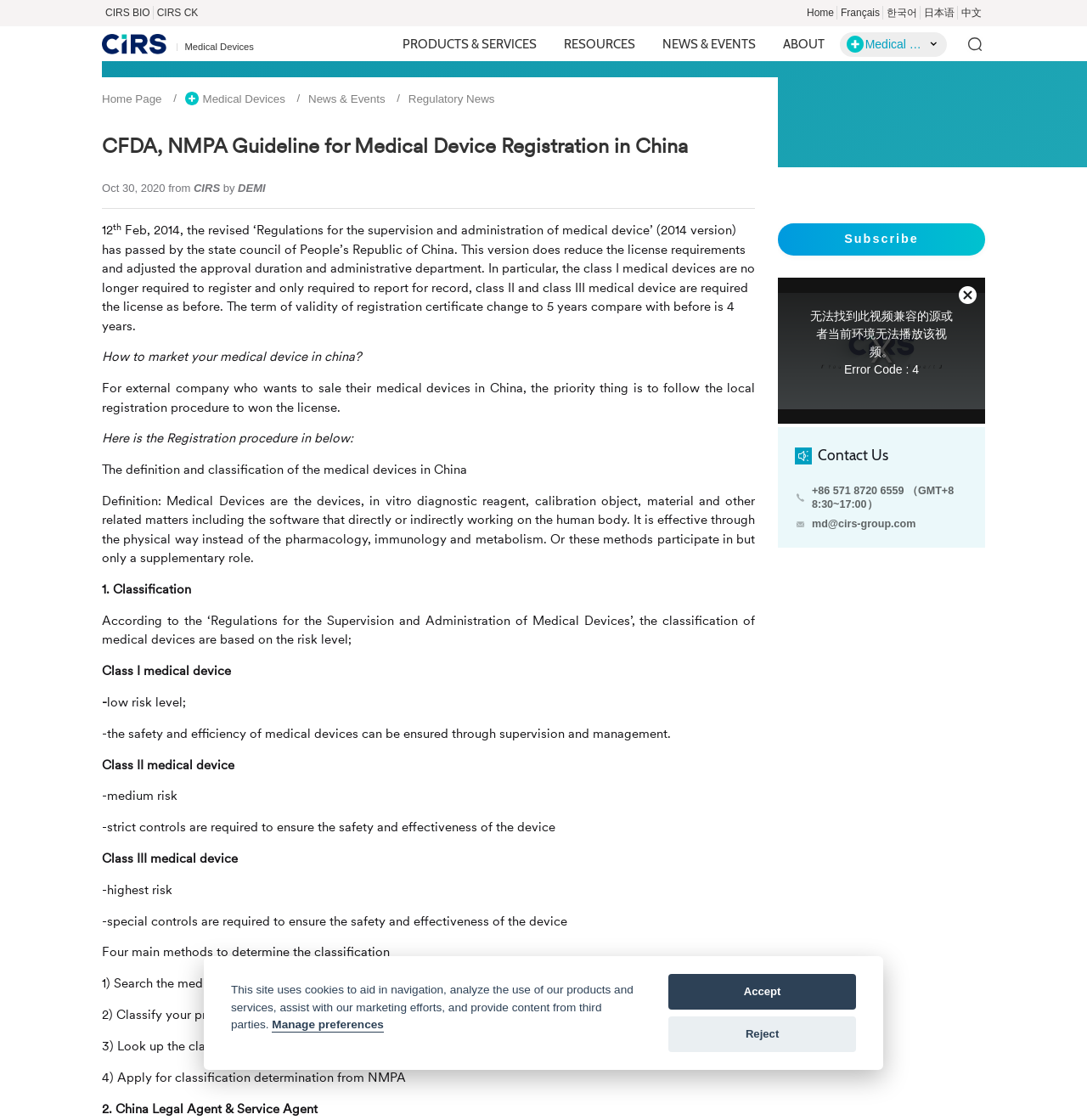Please identify the bounding box coordinates of the element I should click to complete this instruction: 'Click the 'Subscribe' link'. The coordinates should be given as four float numbers between 0 and 1, like this: [left, top, right, bottom].

[0.716, 0.2, 0.906, 0.228]